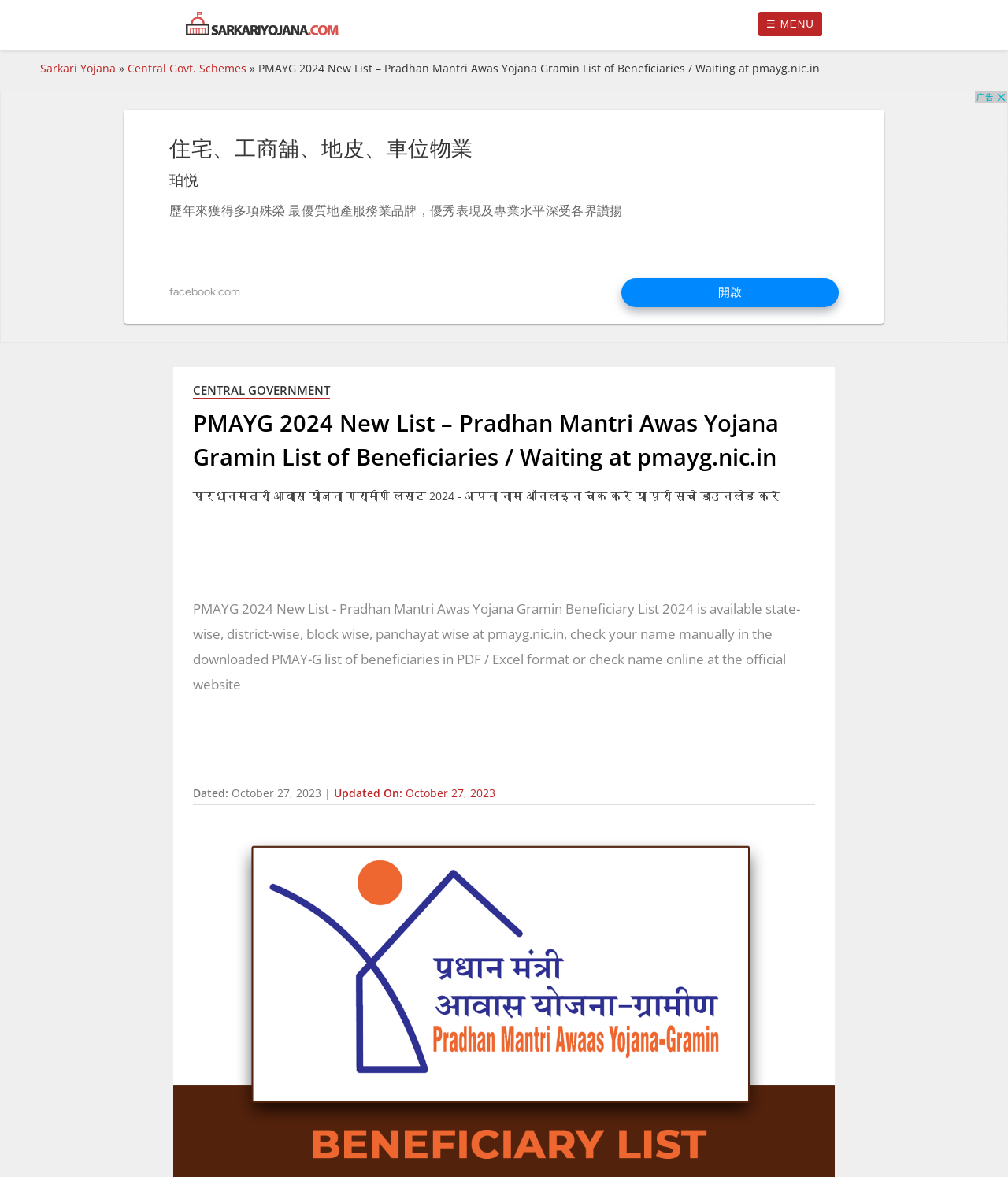Provide a short answer to the following question with just one word or phrase: What is the name of the scheme?

Pradhan Mantri Awas Yojana Gramin